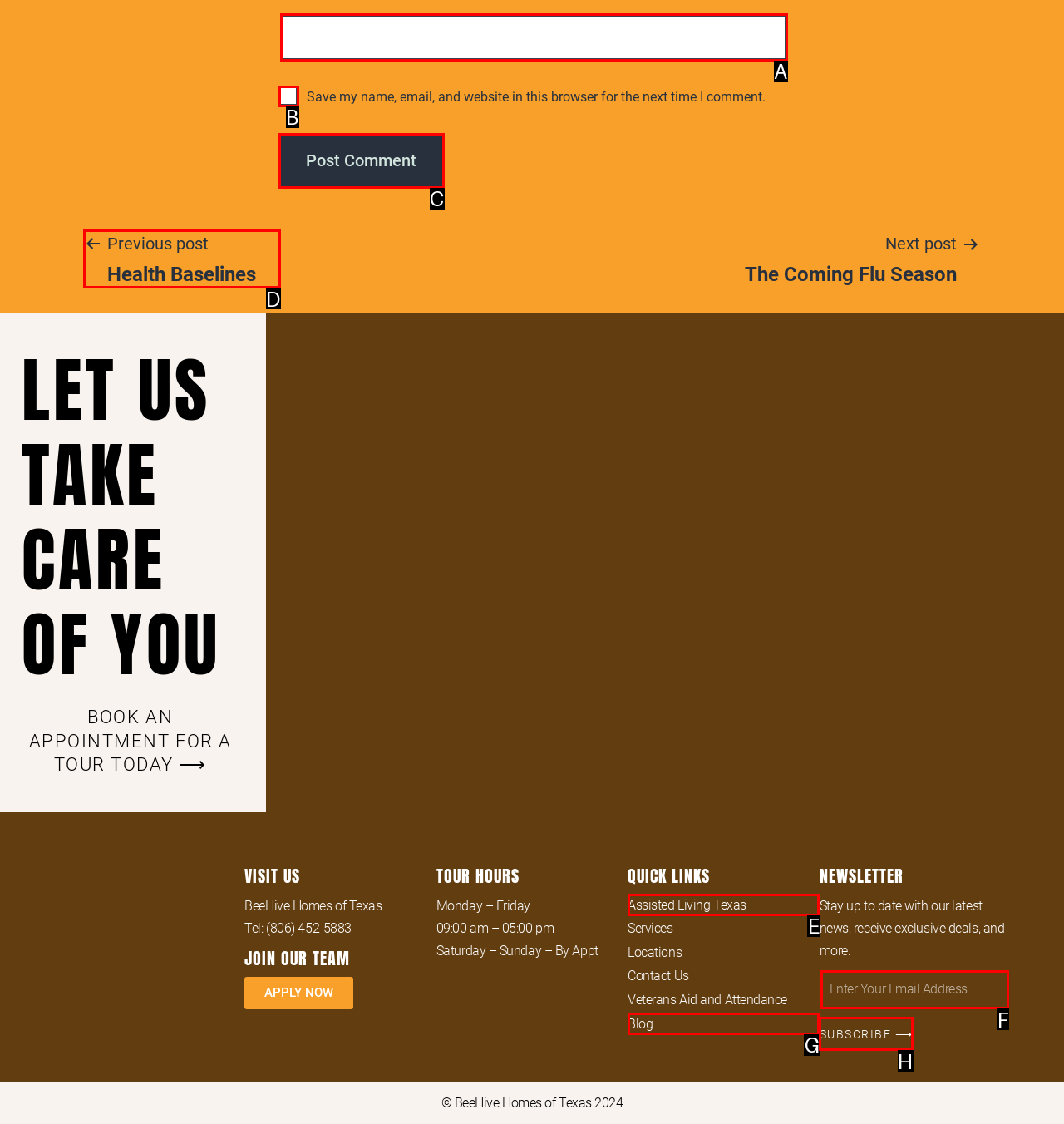Select the letter of the option that corresponds to: parent_node: Website name="url"
Provide the letter from the given options.

A